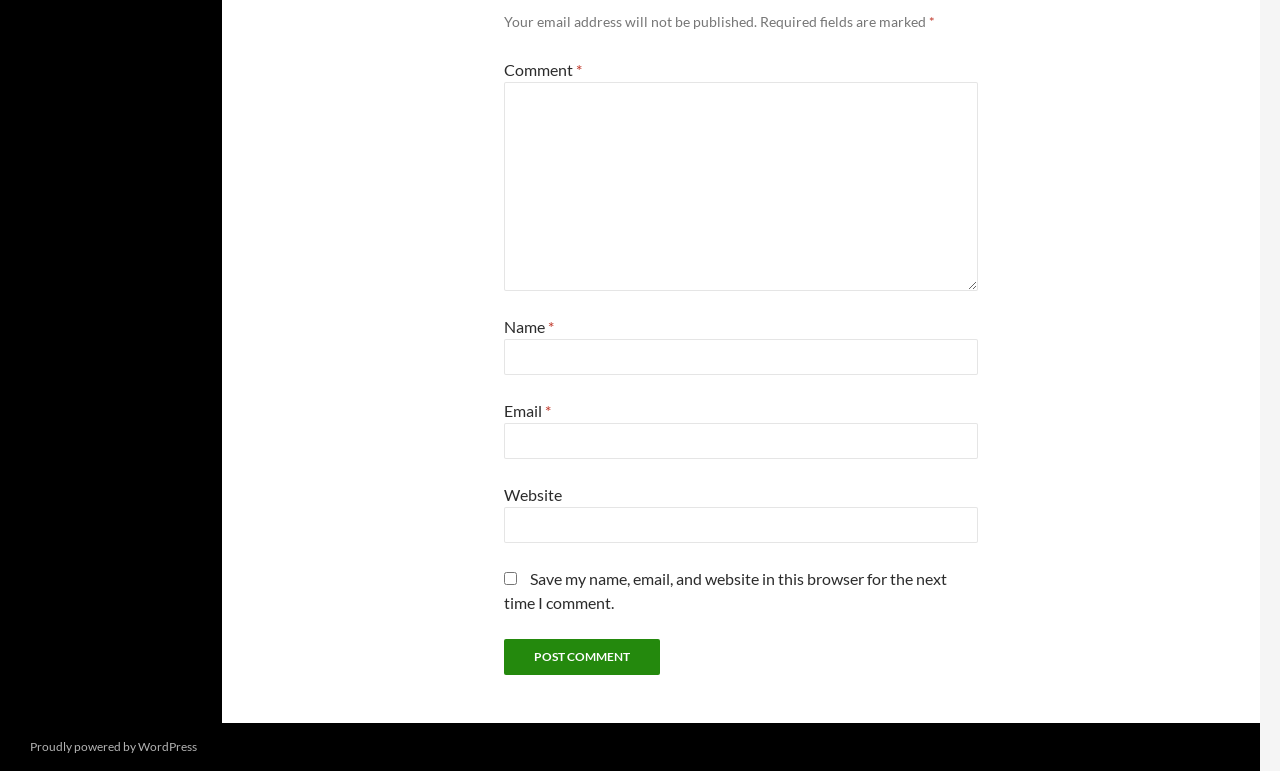What is required to post a comment?
From the details in the image, provide a complete and detailed answer to the question.

The webpage has three required fields: 'Name', 'Email', and 'Comment', all marked with an asterisk. These fields must be filled in to post a comment.